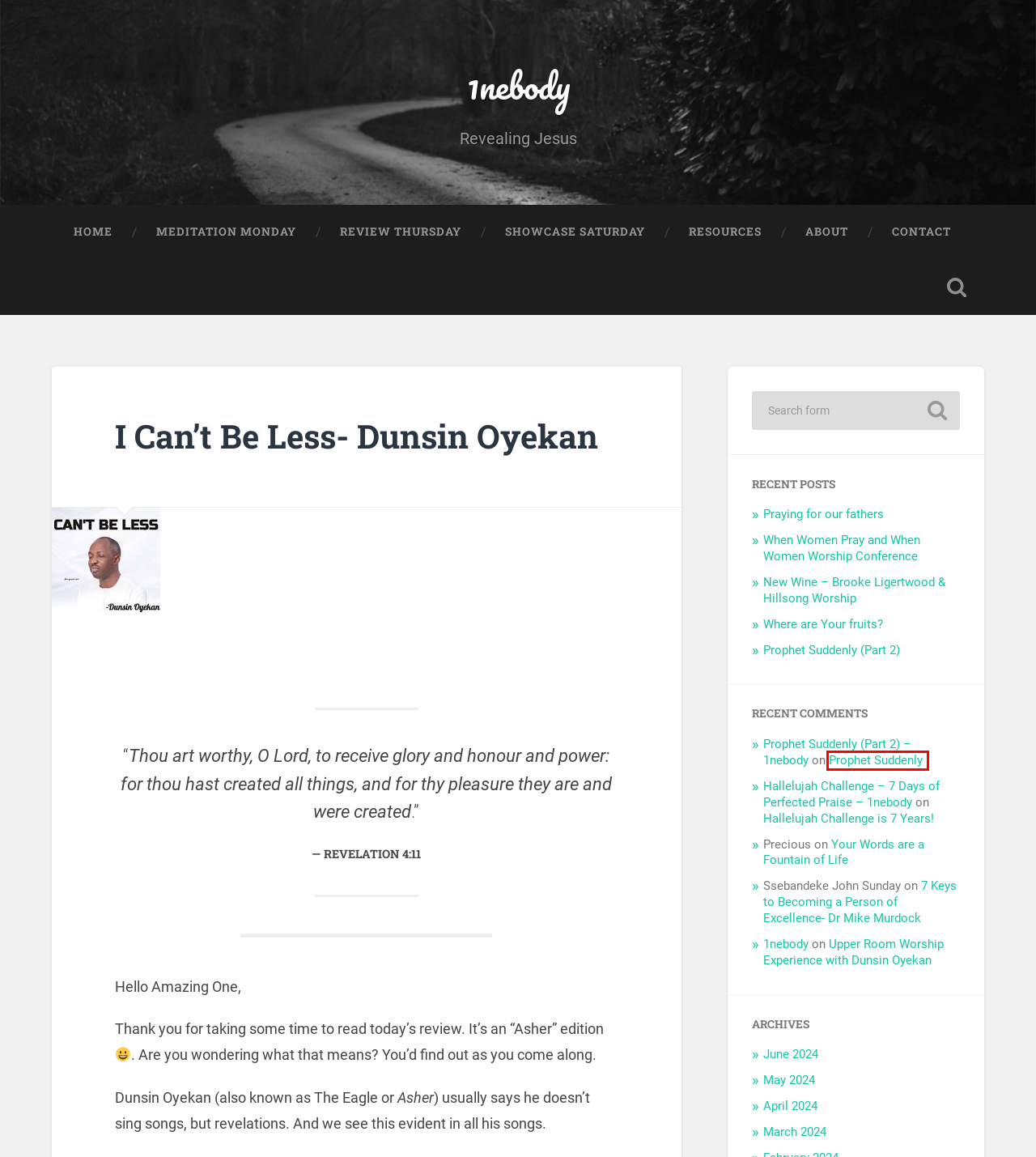You are provided with a screenshot of a webpage where a red rectangle bounding box surrounds an element. Choose the description that best matches the new webpage after clicking the element in the red bounding box. Here are the choices:
A. Prophet Suddenly  – 1nebody
B. 1nebody
C. Showcase Saturday – 1nebody
D. Resources – 1nebody
E. March 2024 – 1nebody
F. Prophet Suddenly (Part 2) – 1nebody
G. Upper Room Worship Experience with Dunsin Oyekan – 1nebody
H. 7 Keys to Becoming a Person of Excellence- Dr Mike Murdock – 1nebody

A